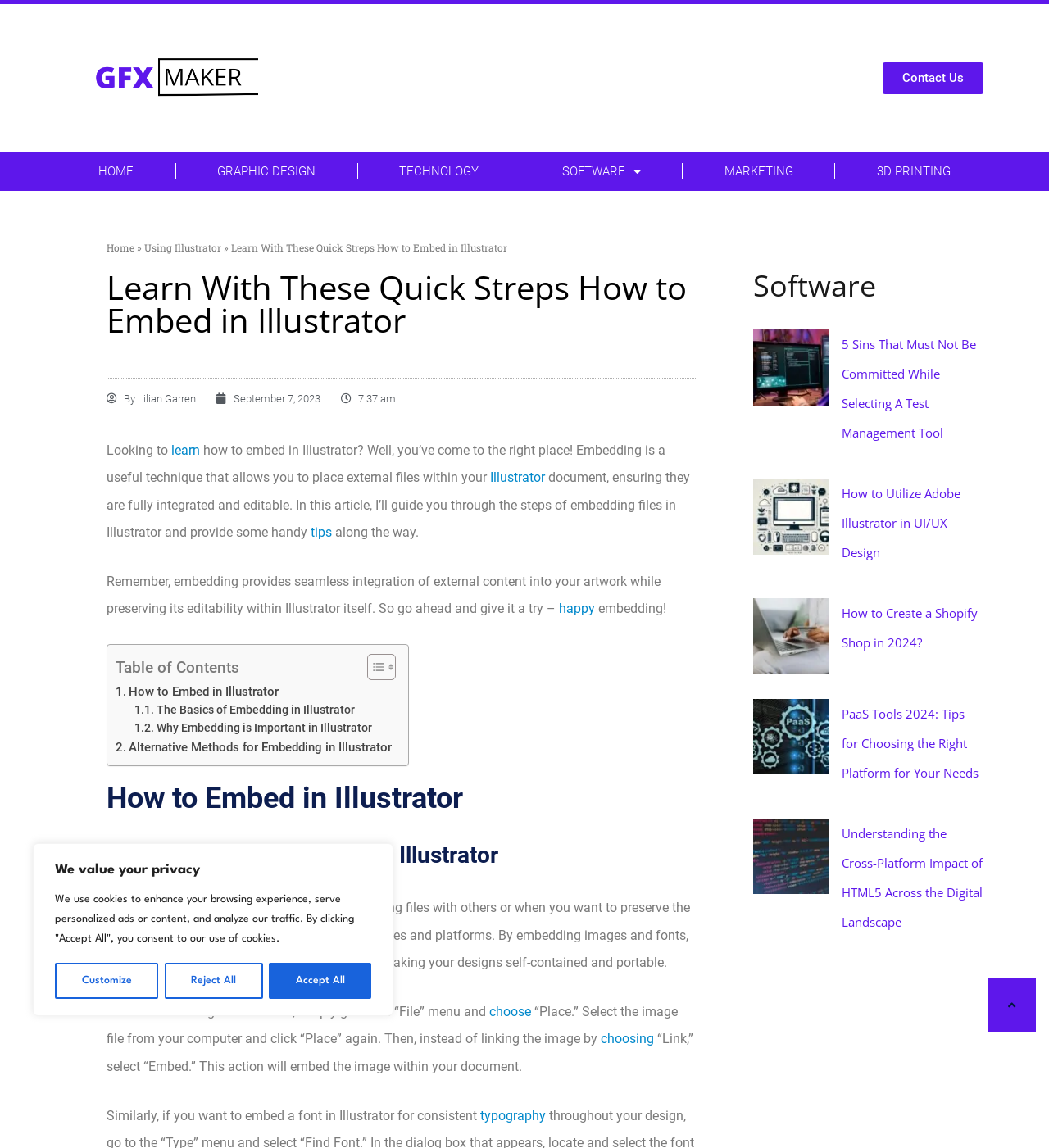Point out the bounding box coordinates of the section to click in order to follow this instruction: "Click the 'HOME' link".

[0.055, 0.132, 0.167, 0.166]